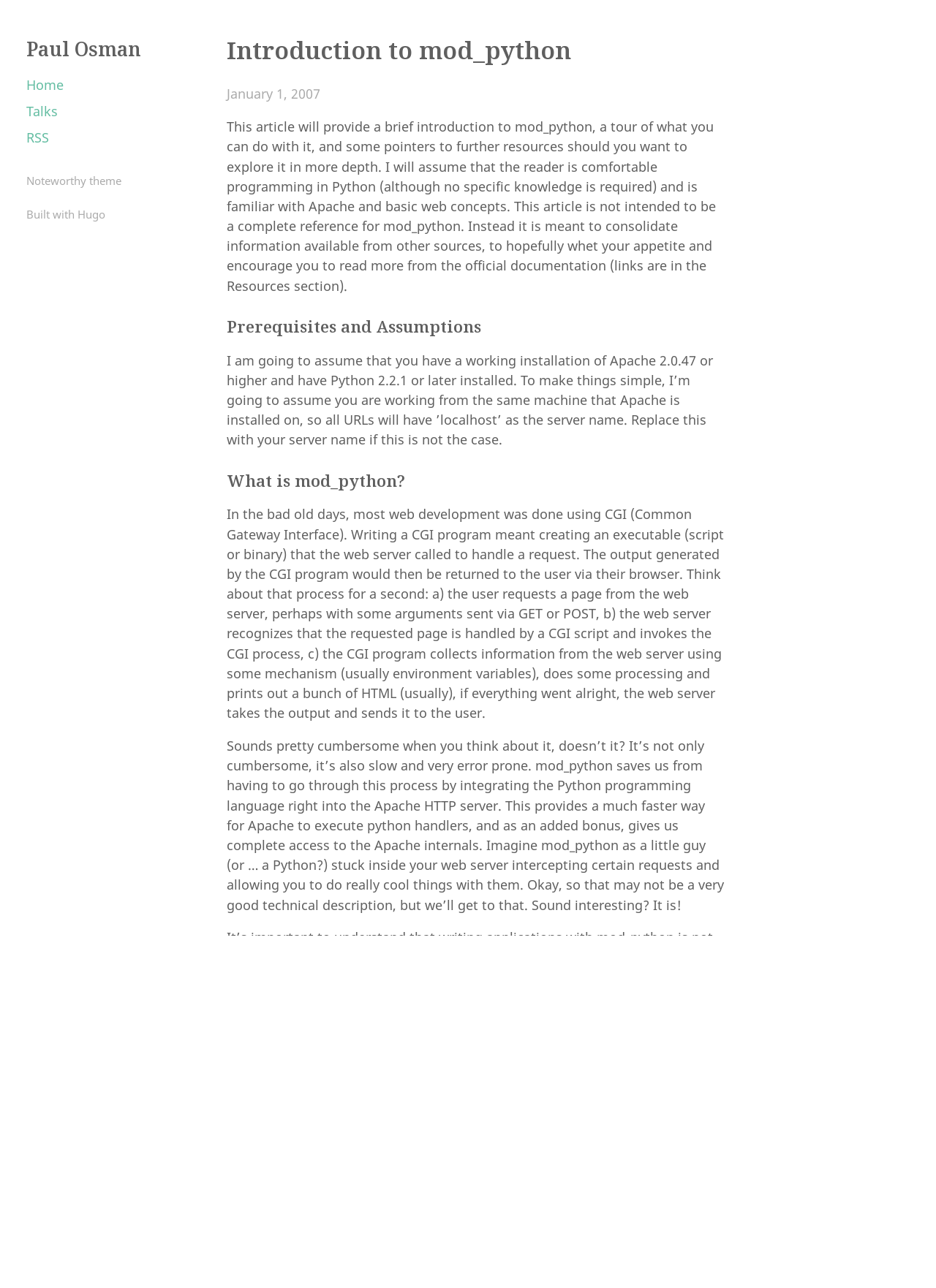Determine the bounding box for the described UI element: "Built with Hugo".

[0.028, 0.161, 0.112, 0.172]